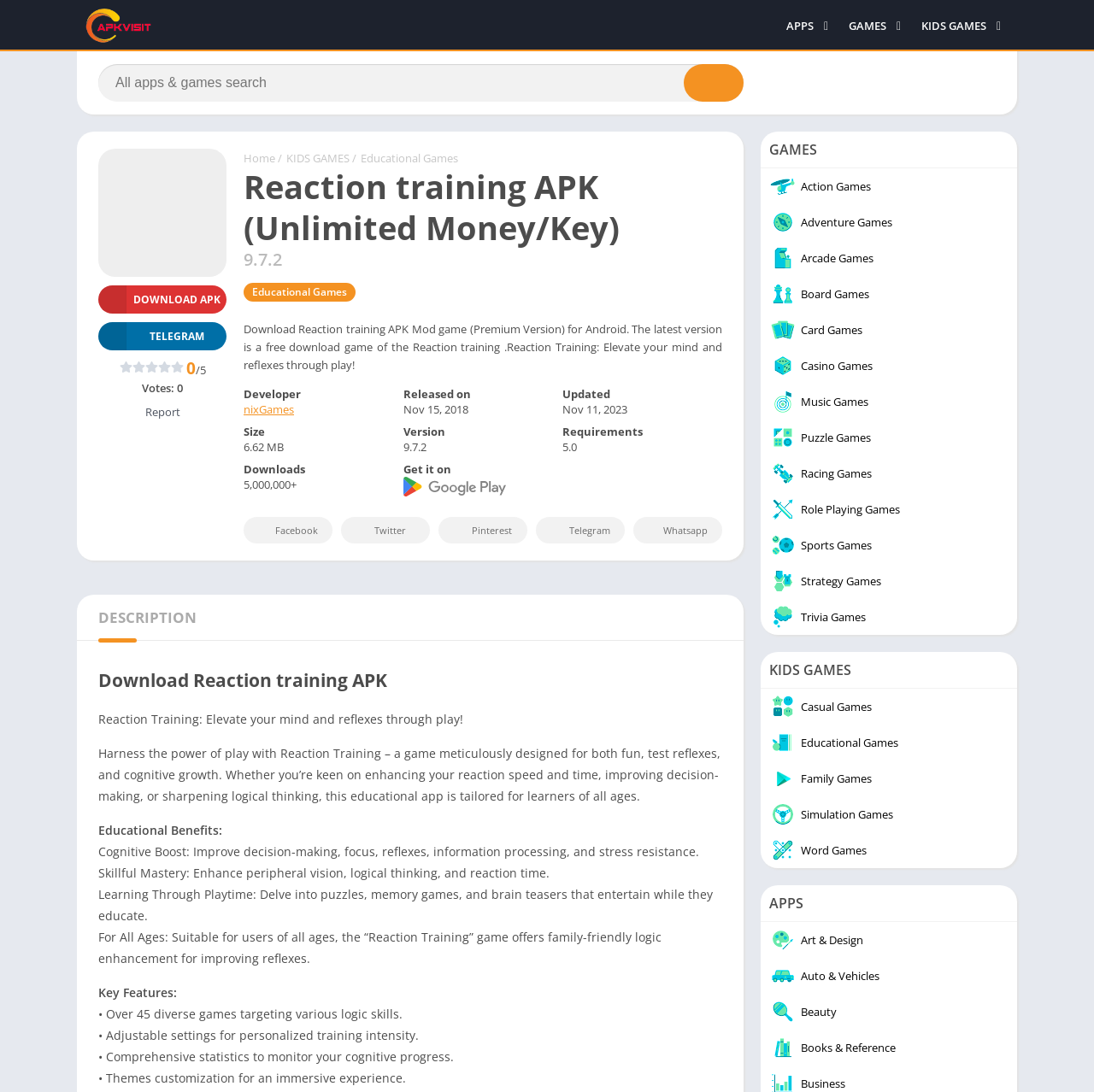Please find the bounding box coordinates of the clickable region needed to complete the following instruction: "Visit the home page". The bounding box coordinates must consist of four float numbers between 0 and 1, i.e., [left, top, right, bottom].

[0.223, 0.137, 0.252, 0.151]